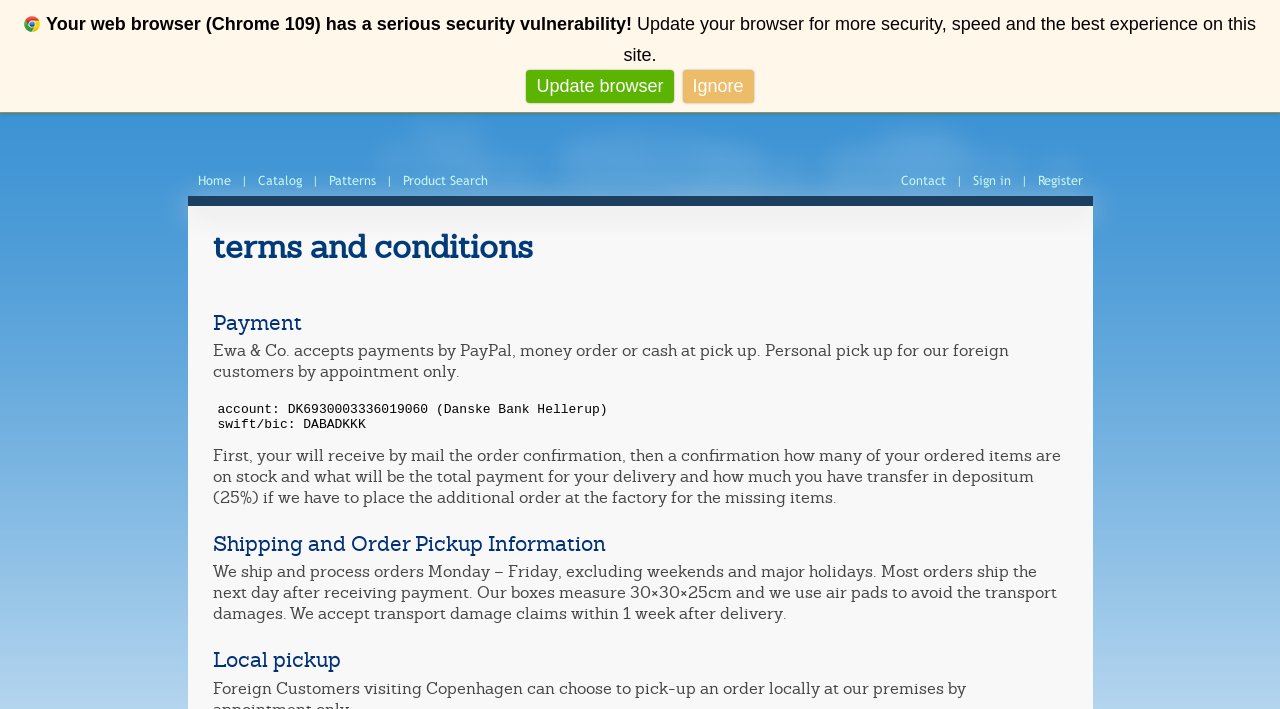Find the bounding box of the UI element described as: "Ignore". The bounding box coordinates should be given as four float values between 0 and 1, i.e., [left, top, right, bottom].

[0.533, 0.099, 0.589, 0.145]